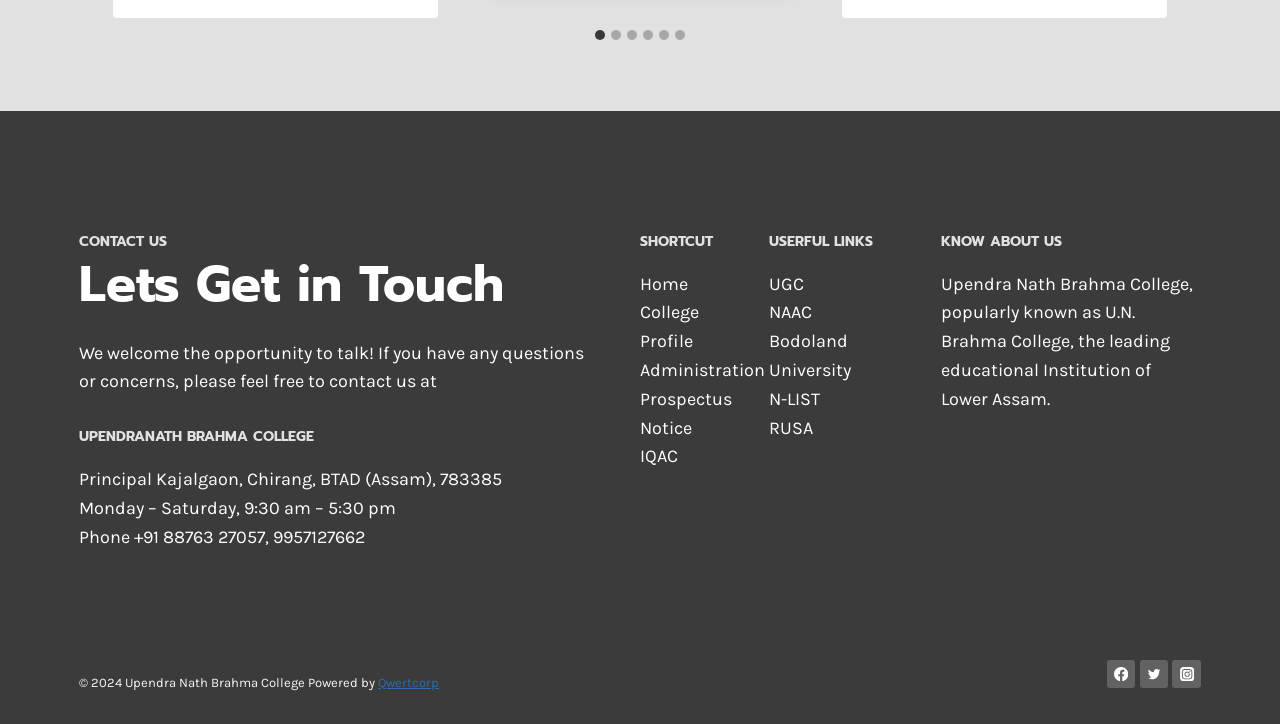Use a single word or phrase to answer the question:
What is the phone number of the college?

+91 88763 27057, 9957127662